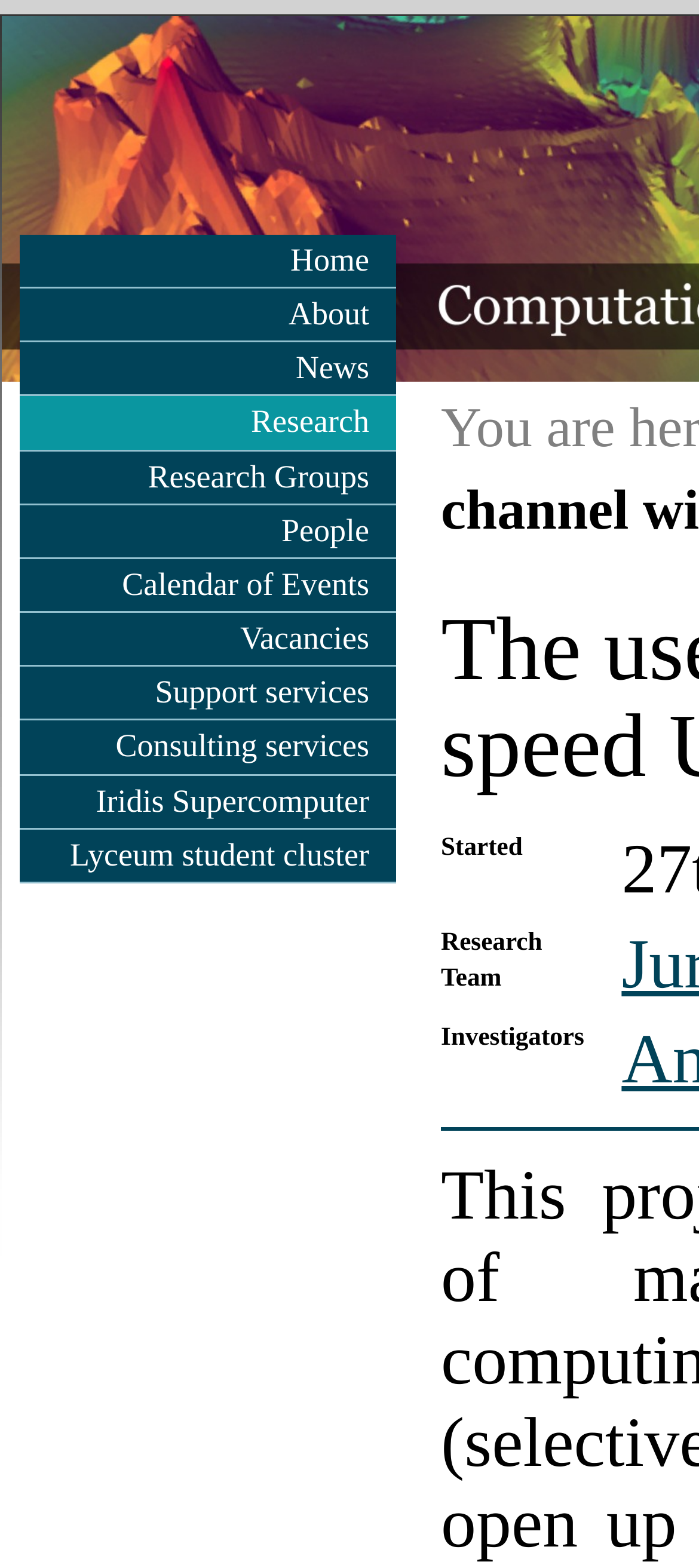For the following element description, predict the bounding box coordinates in the format (top-left x, top-left y, bottom-right x, bottom-right y). All values should be floating point numbers between 0 and 1. Description: Lyceum student cluster

[0.028, 0.529, 0.567, 0.562]